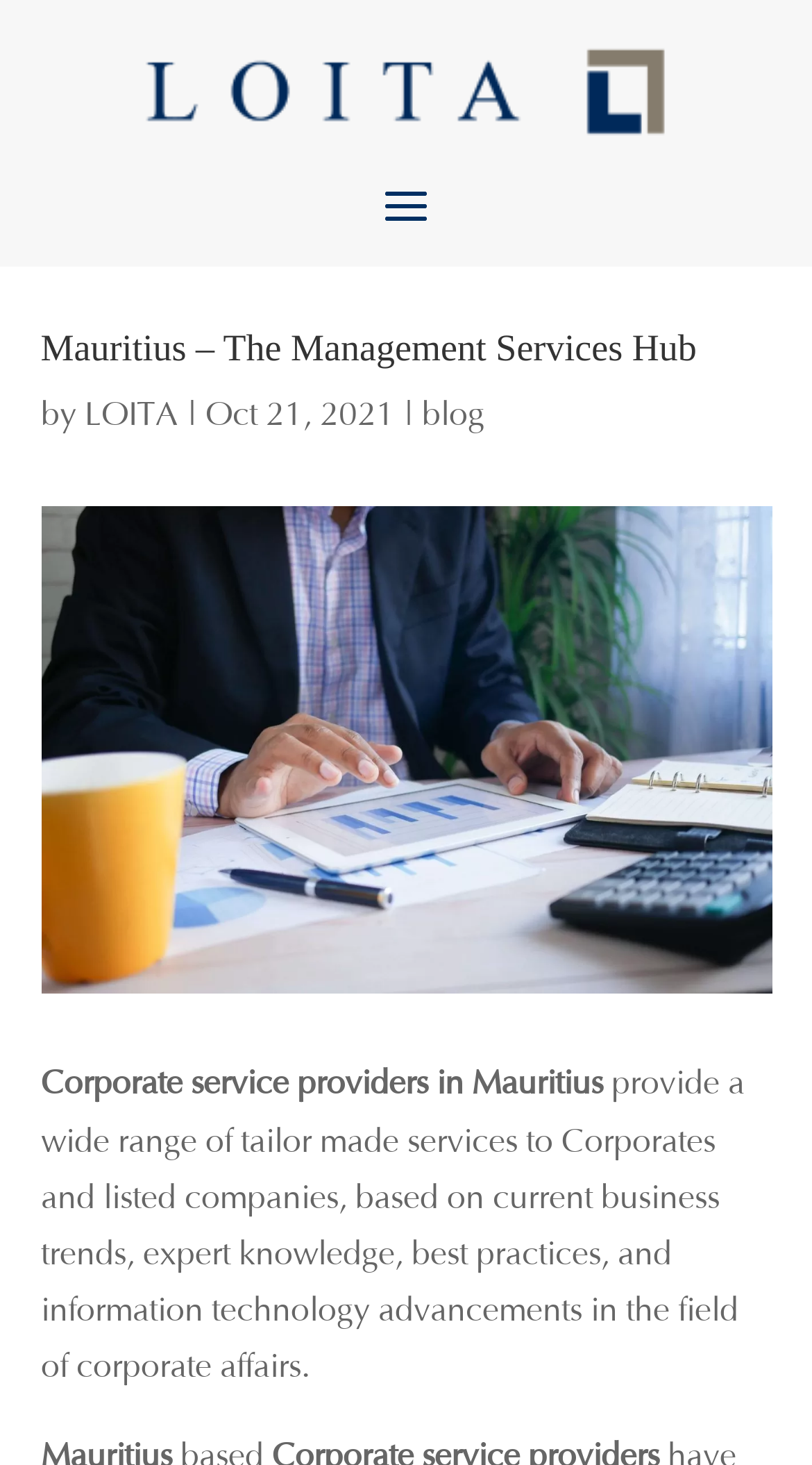Respond to the following query with just one word or a short phrase: 
What is the company name mentioned in the heading?

LOITA